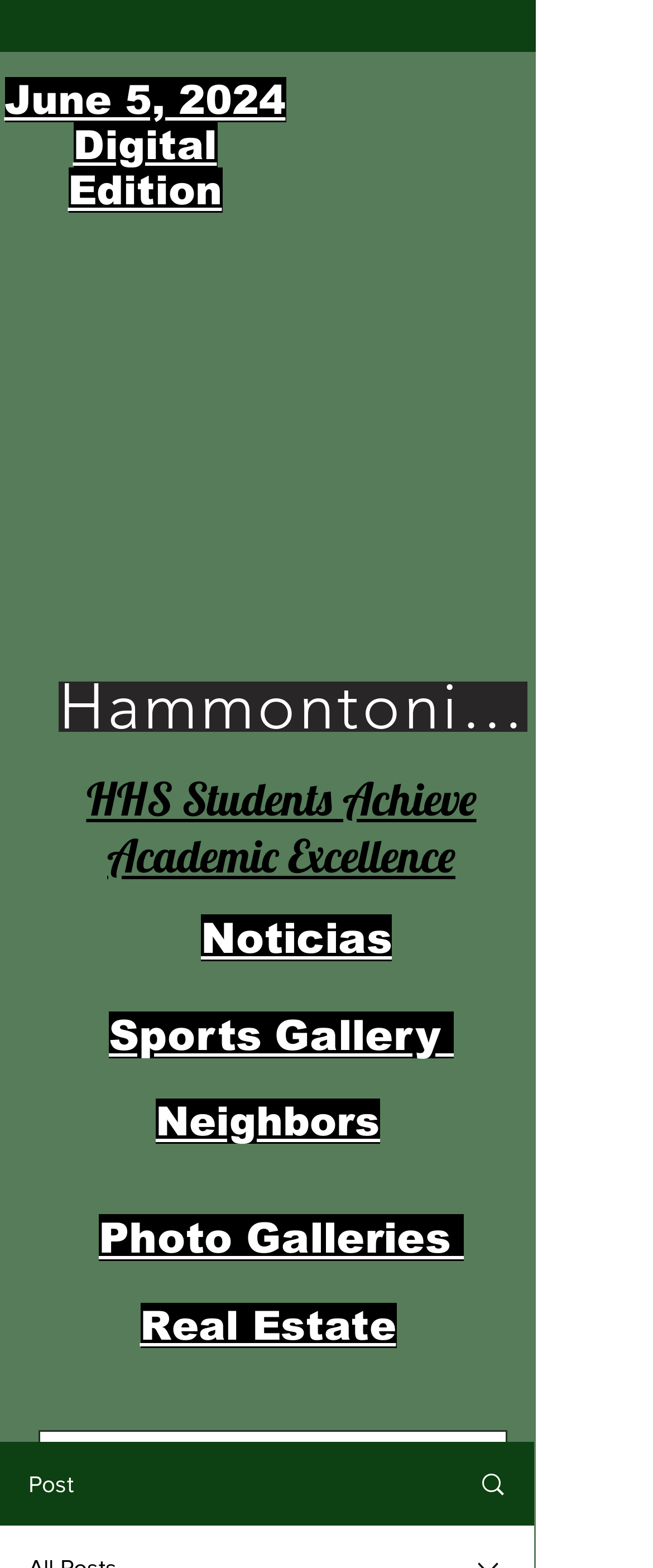Provide a single word or phrase answer to the question: 
What is the purpose of the search box?

To search the website